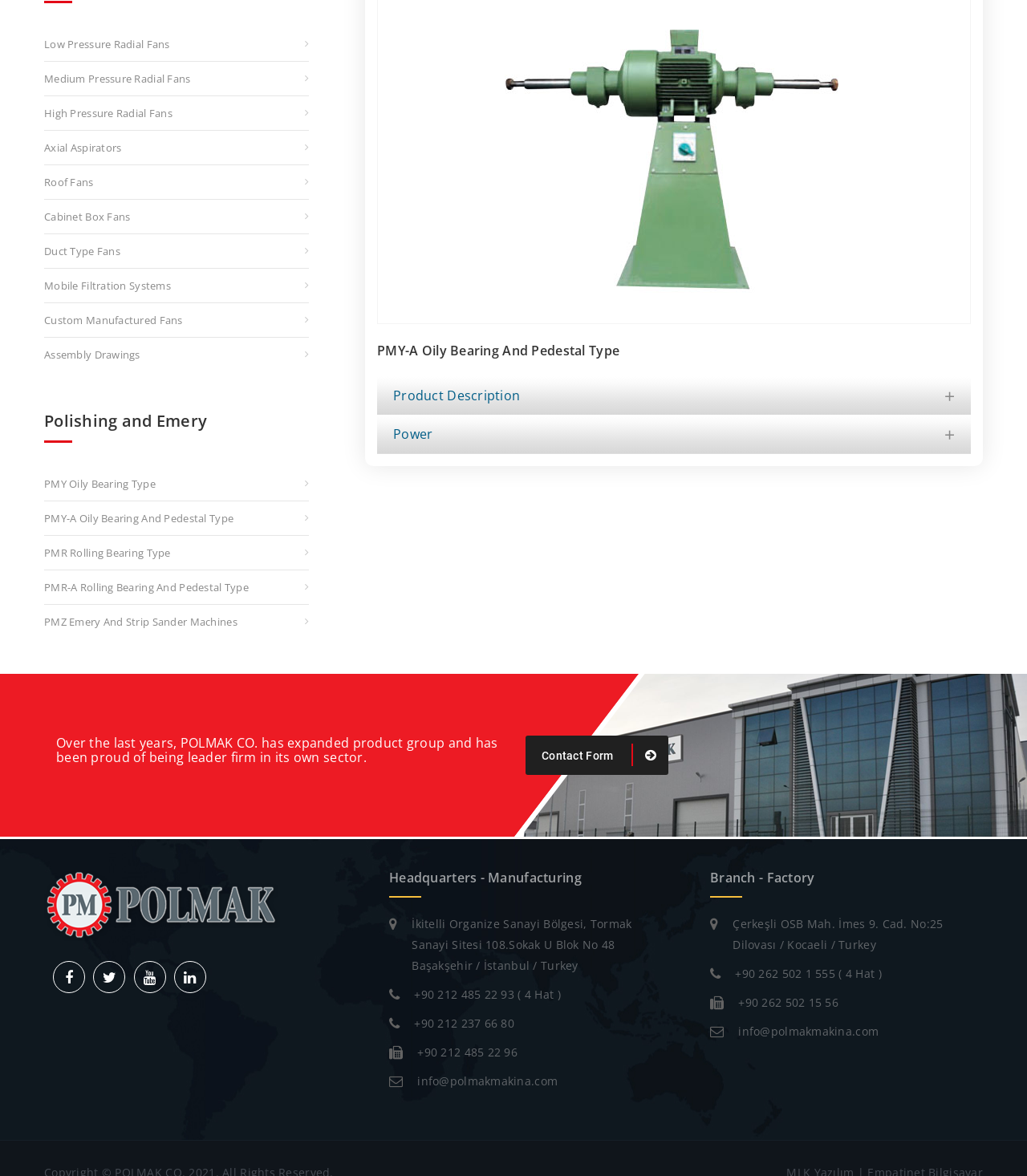Provide the bounding box coordinates for the UI element that is described by this text: "alt="Polmak Machine"". The coordinates should be in the form of four float numbers between 0 and 1: [left, top, right, bottom].

[0.043, 0.738, 0.277, 0.751]